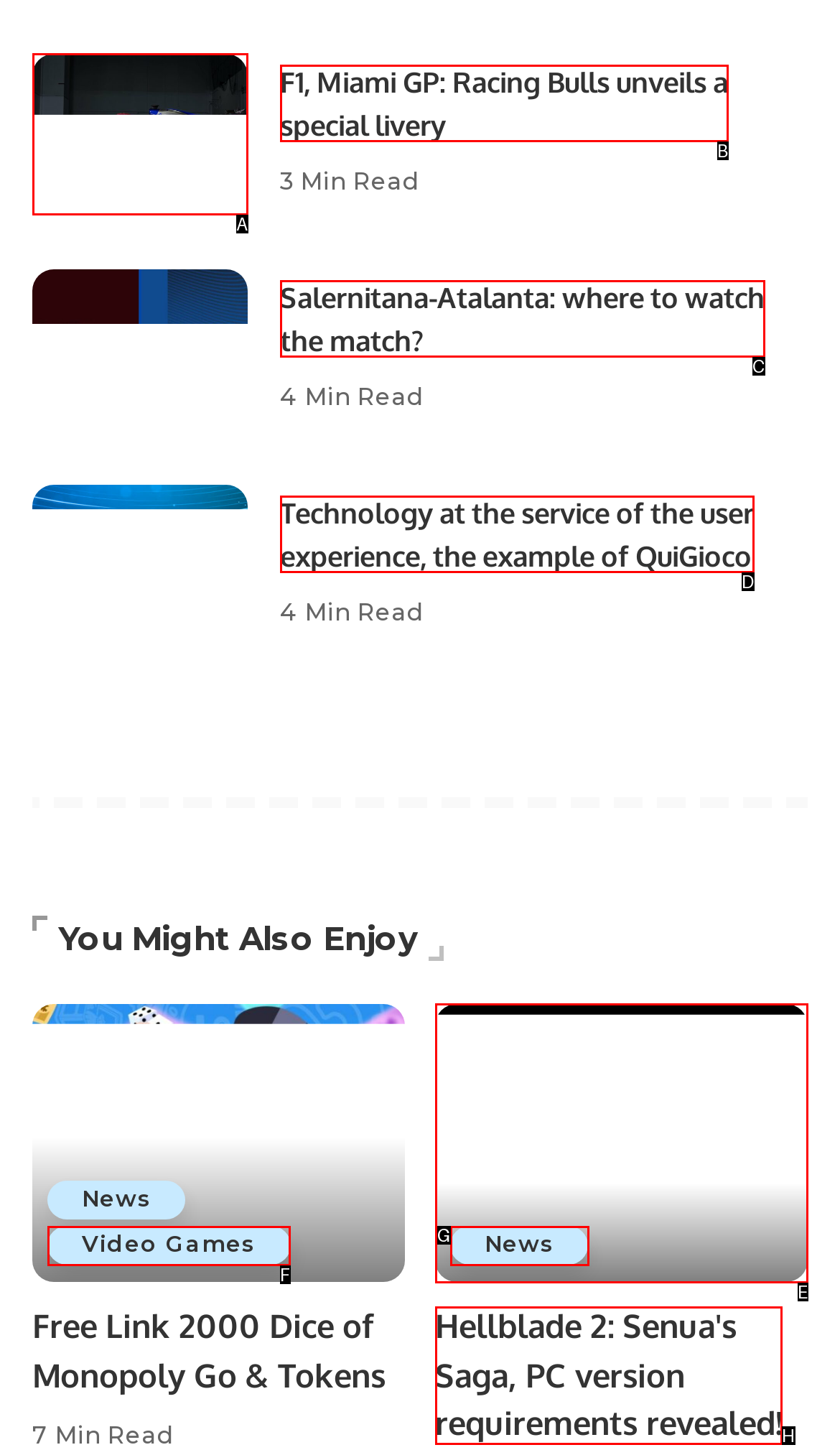Using the description: Video Games, find the corresponding HTML element. Provide the letter of the matching option directly.

F